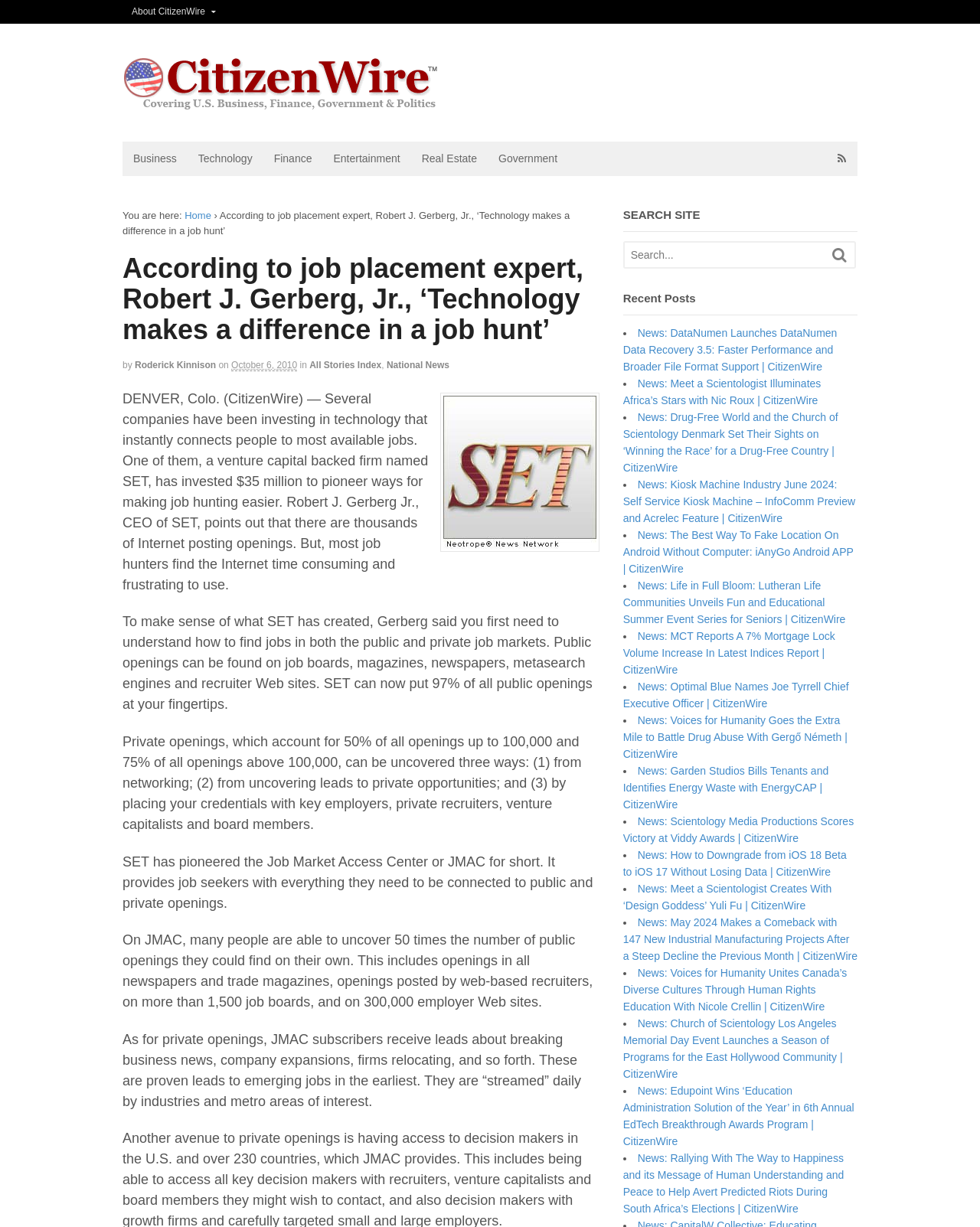Can you identify the bounding box coordinates of the clickable region needed to carry out this instruction: 'Click on 'About CitizenWire''? The coordinates should be four float numbers within the range of 0 to 1, stated as [left, top, right, bottom].

[0.125, 0.0, 0.23, 0.019]